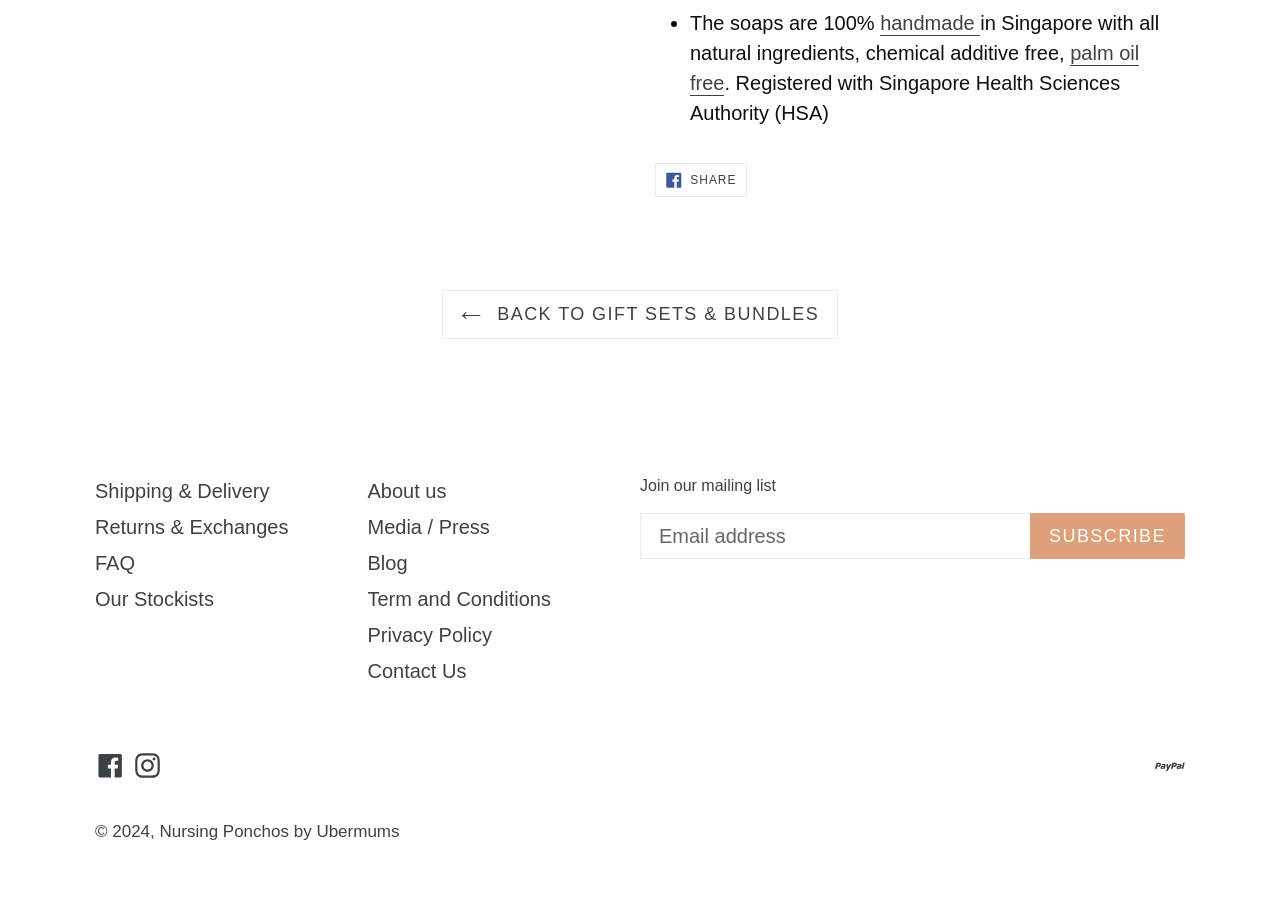What social media platforms is the website on?
From the screenshot, supply a one-word or short-phrase answer.

Facebook, Instagram